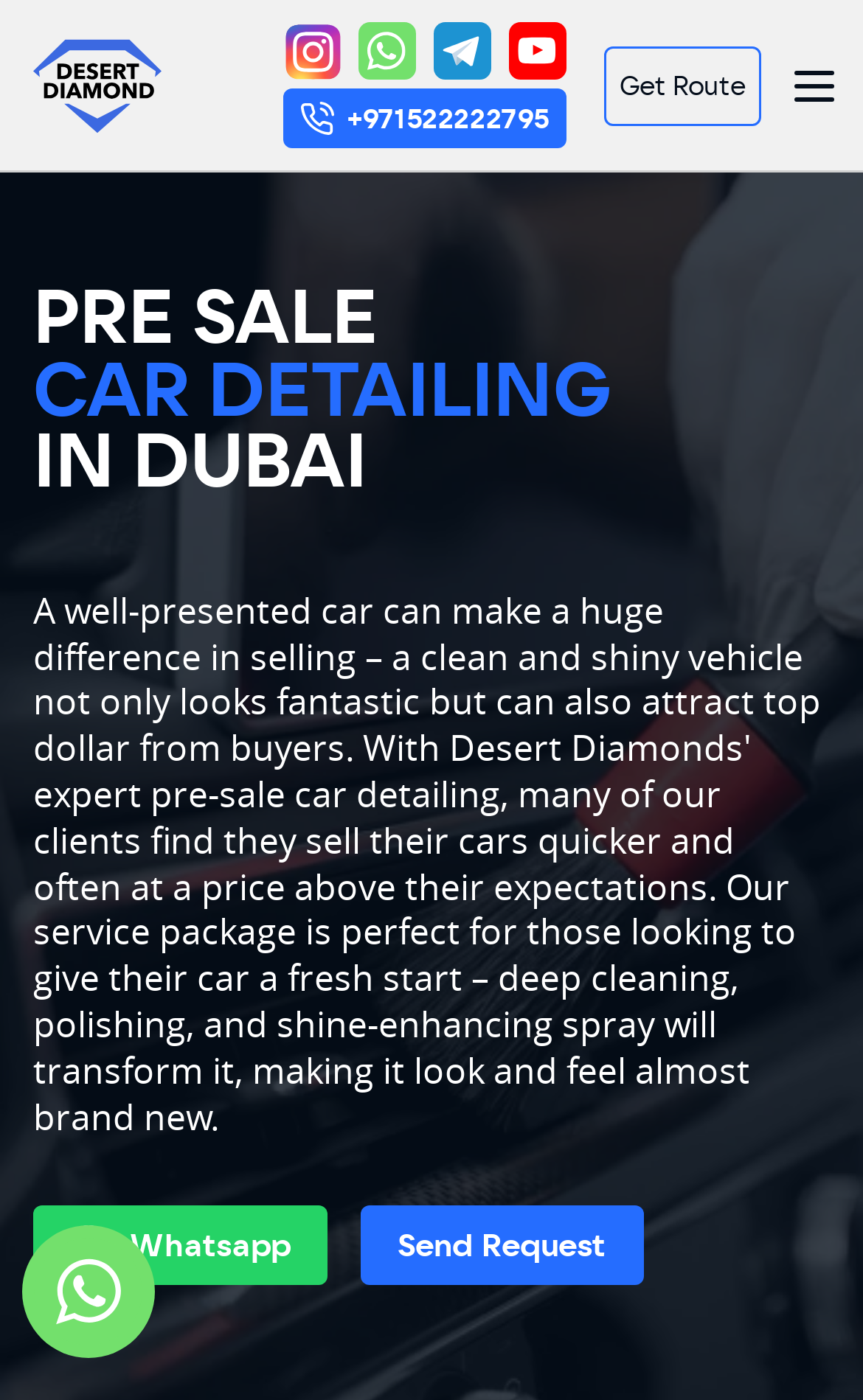What is the purpose of the 'Send Request' button?
Please use the image to provide a one-word or short phrase answer.

To send a request for car detailing services